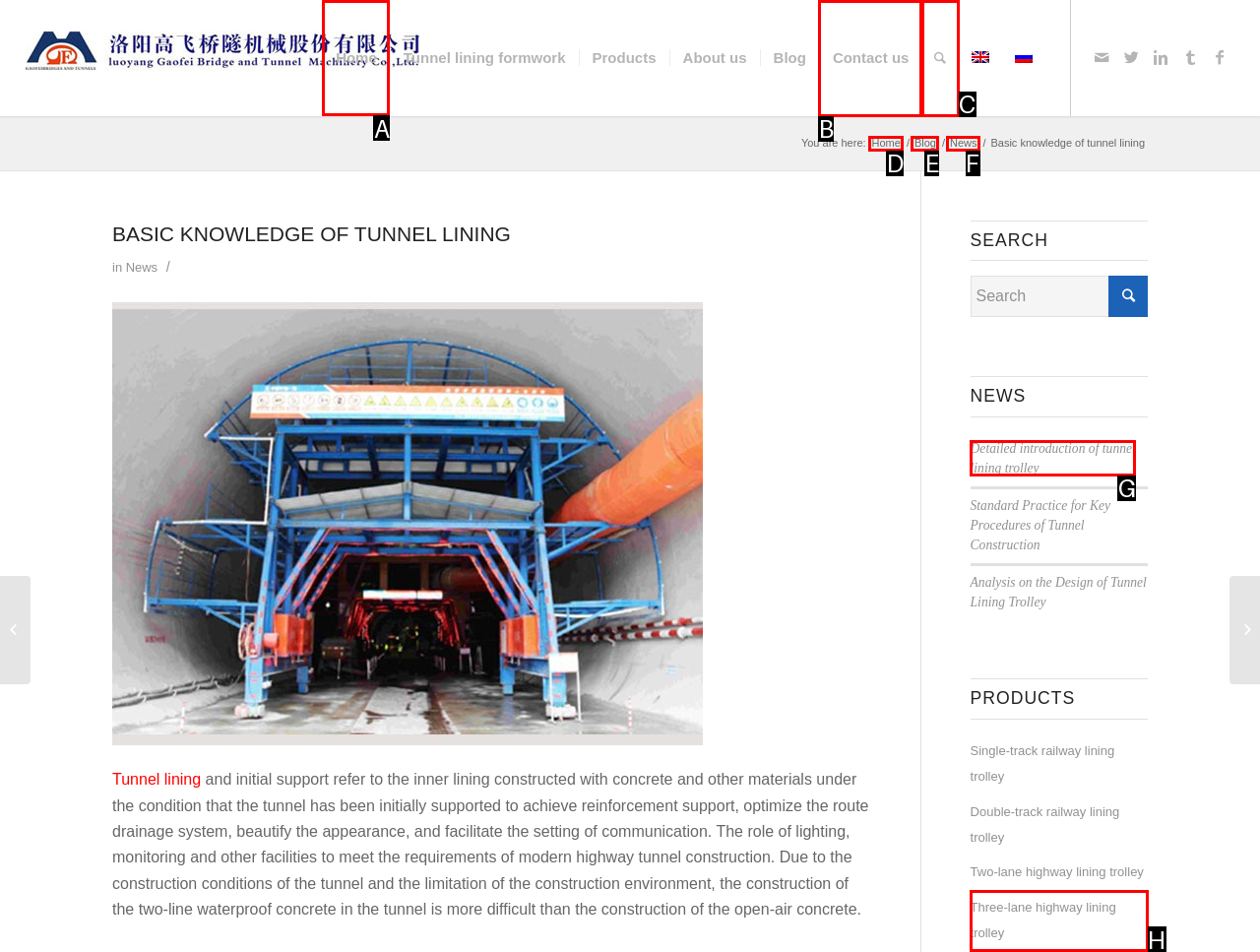Determine the letter of the element to click to accomplish this task: Click on the 'Home' link. Respond with the letter.

A